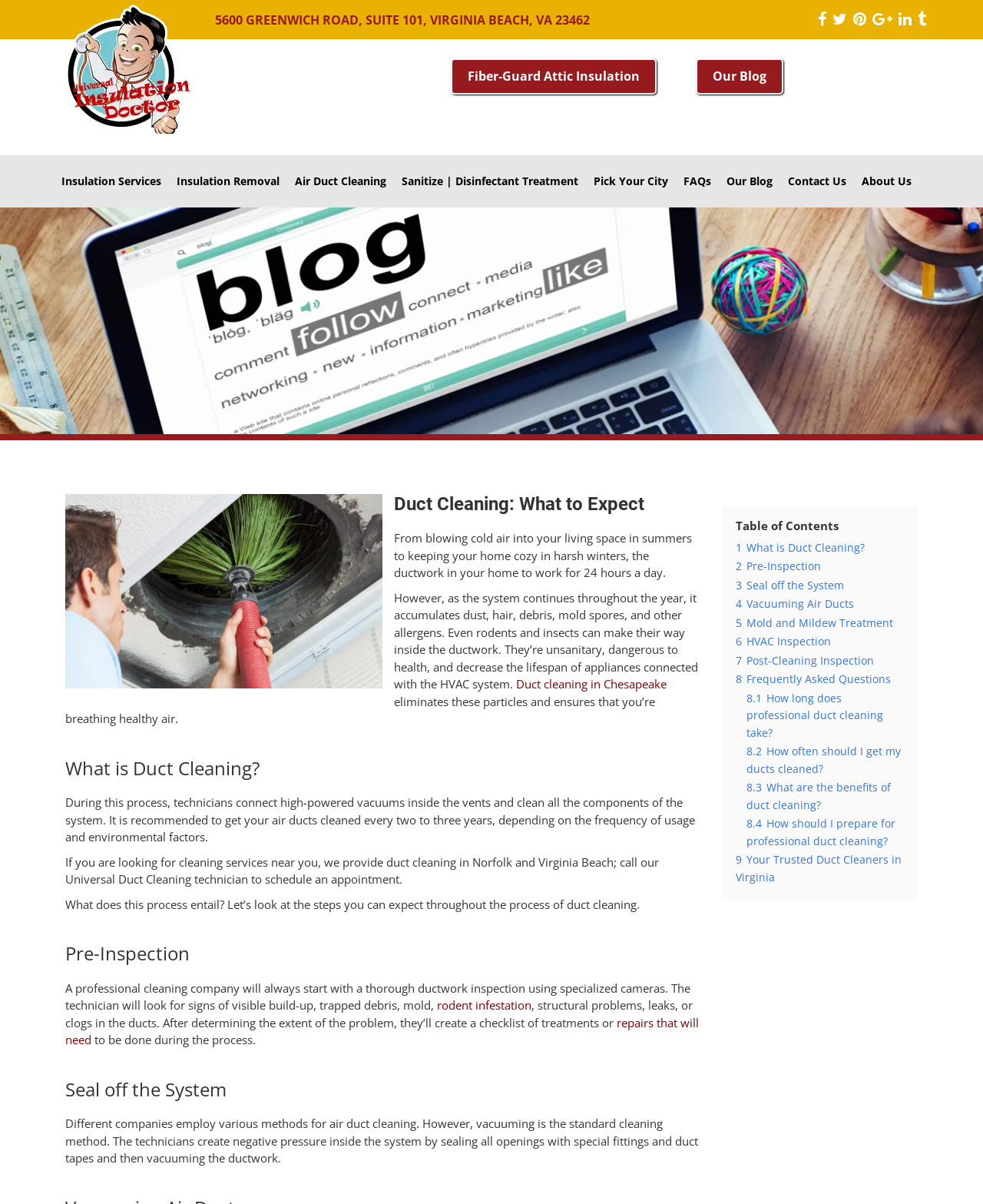Identify the bounding box coordinates necessary to click and complete the given instruction: "Get information about 'Your Trusted Duct Cleaners in Virginia'".

[0.748, 0.708, 0.917, 0.734]